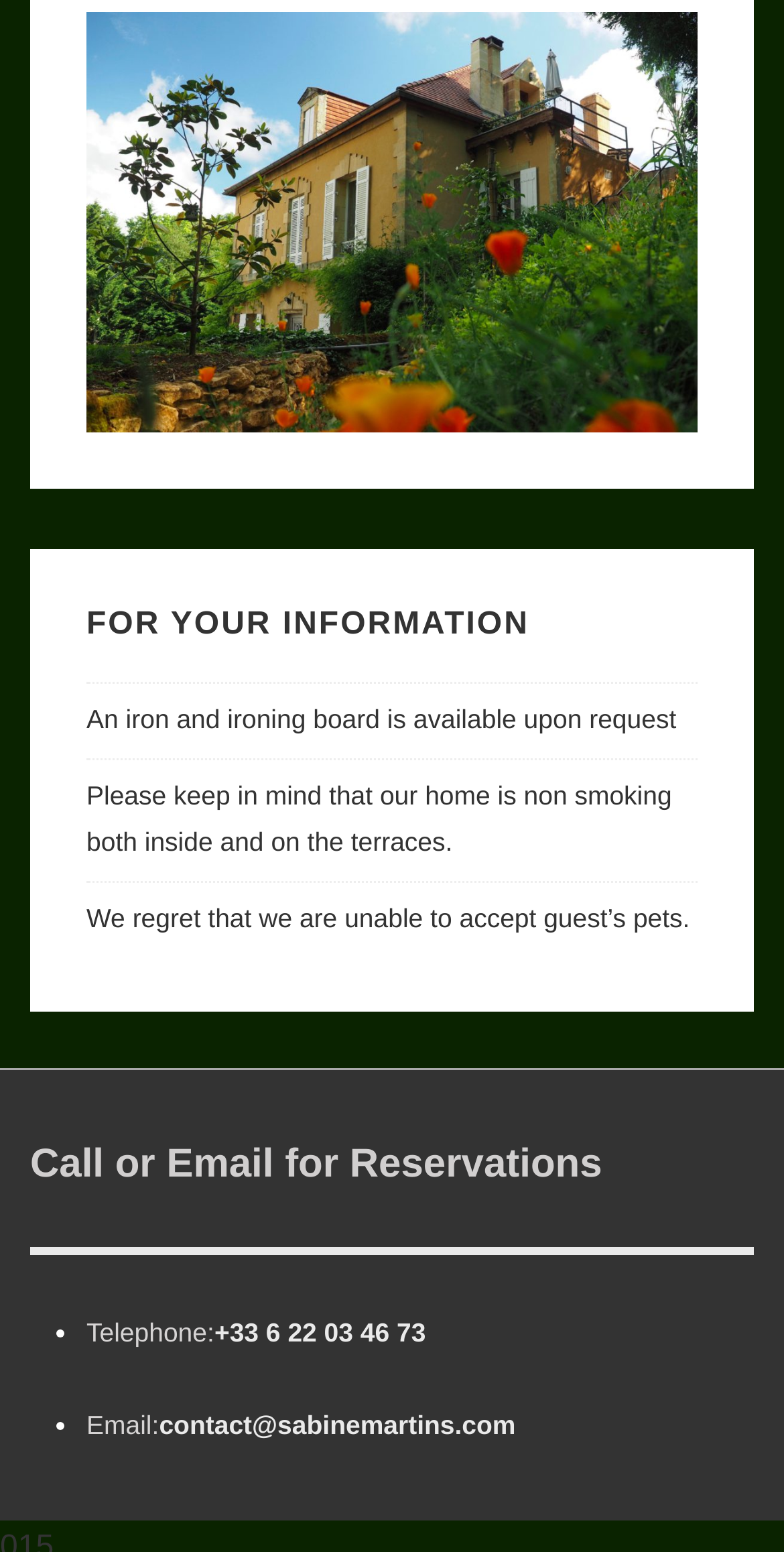What is not allowed in the home?
Please use the visual content to give a single word or phrase answer.

Smoking and pets